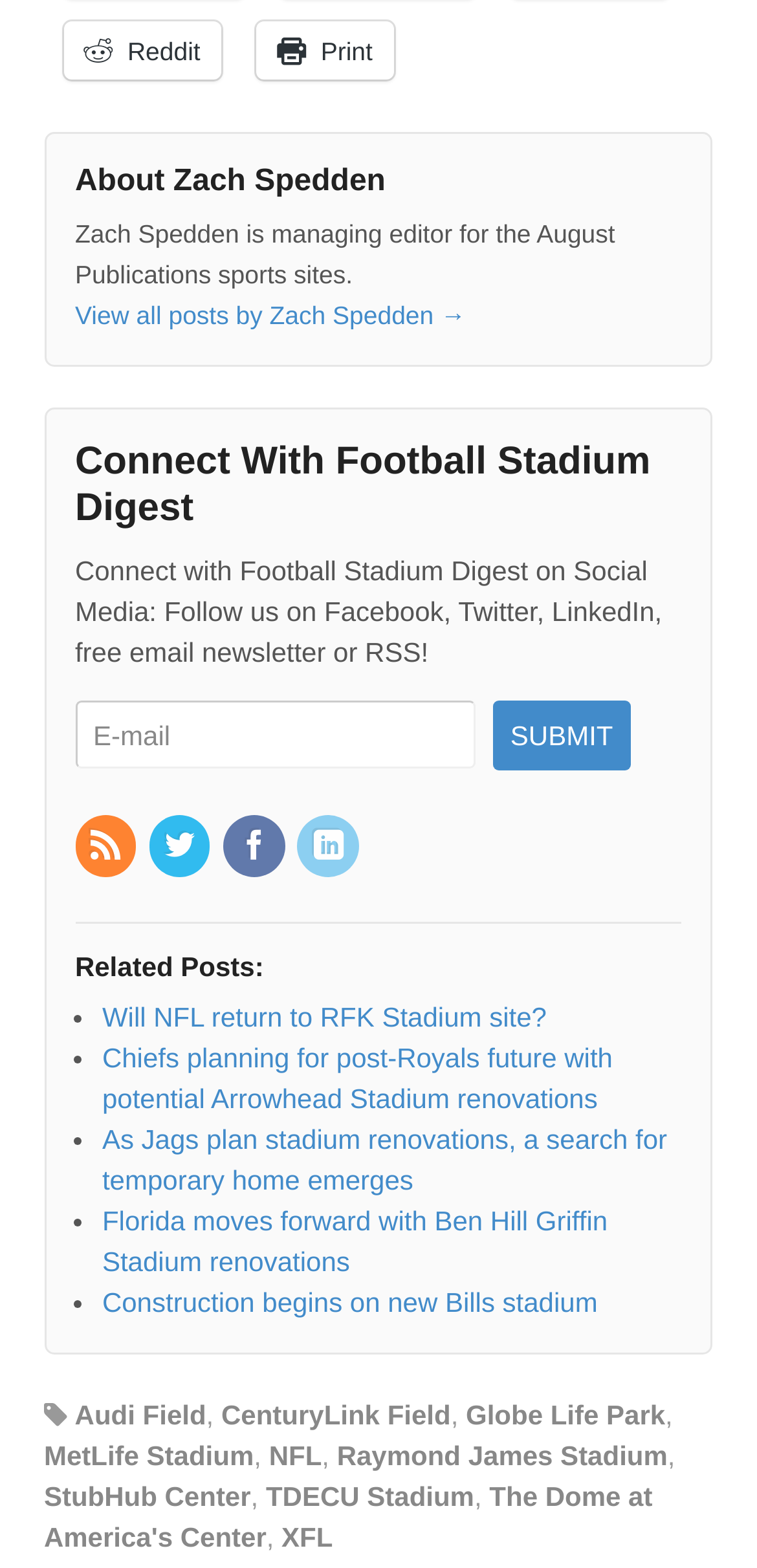Respond with a single word or phrase to the following question: What is the name of the stadium mentioned after Audi Field?

CenturyLink Field